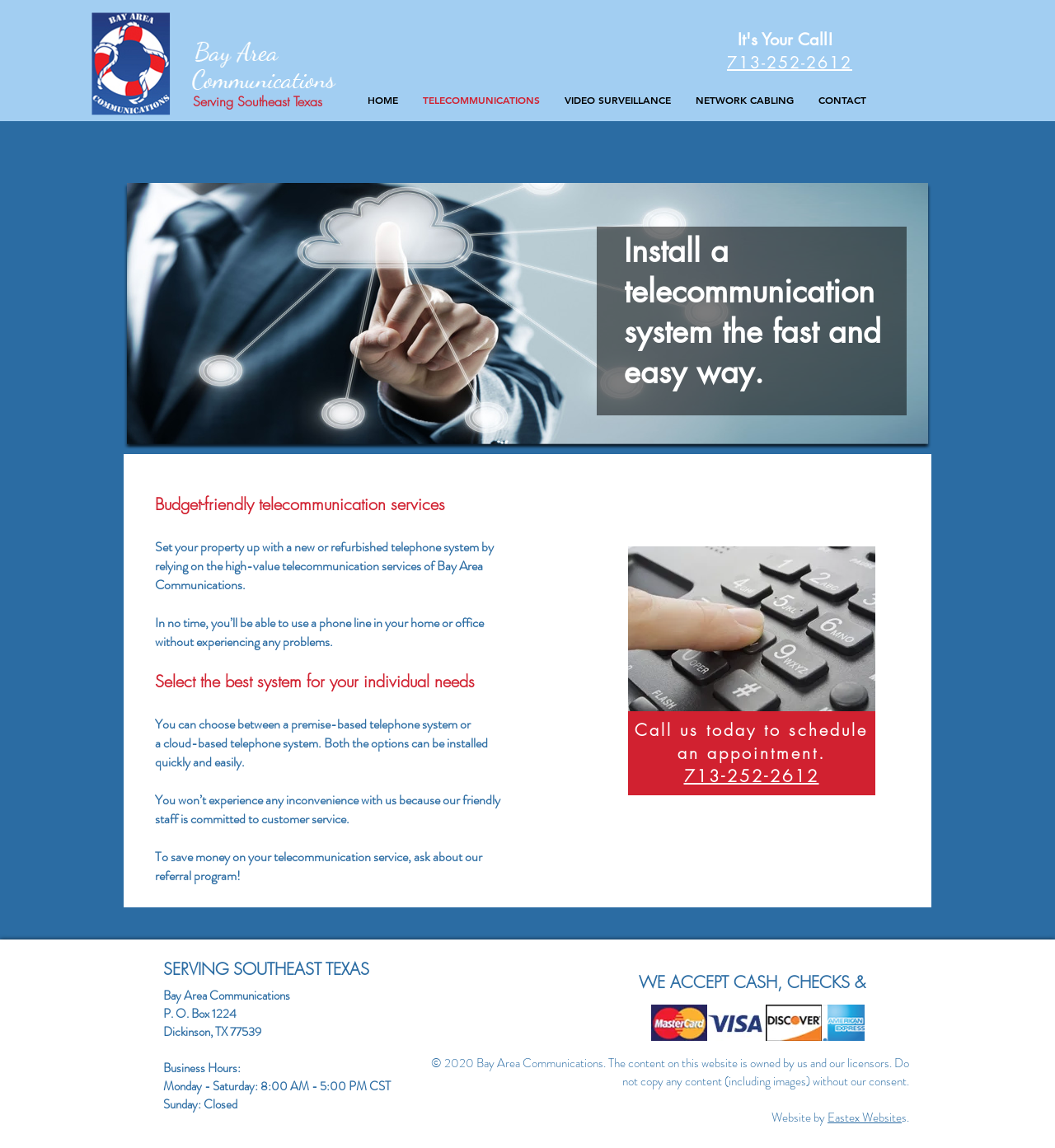Locate the bounding box coordinates of the clickable region to complete the following instruction: "Call the phone number."

[0.689, 0.045, 0.808, 0.064]